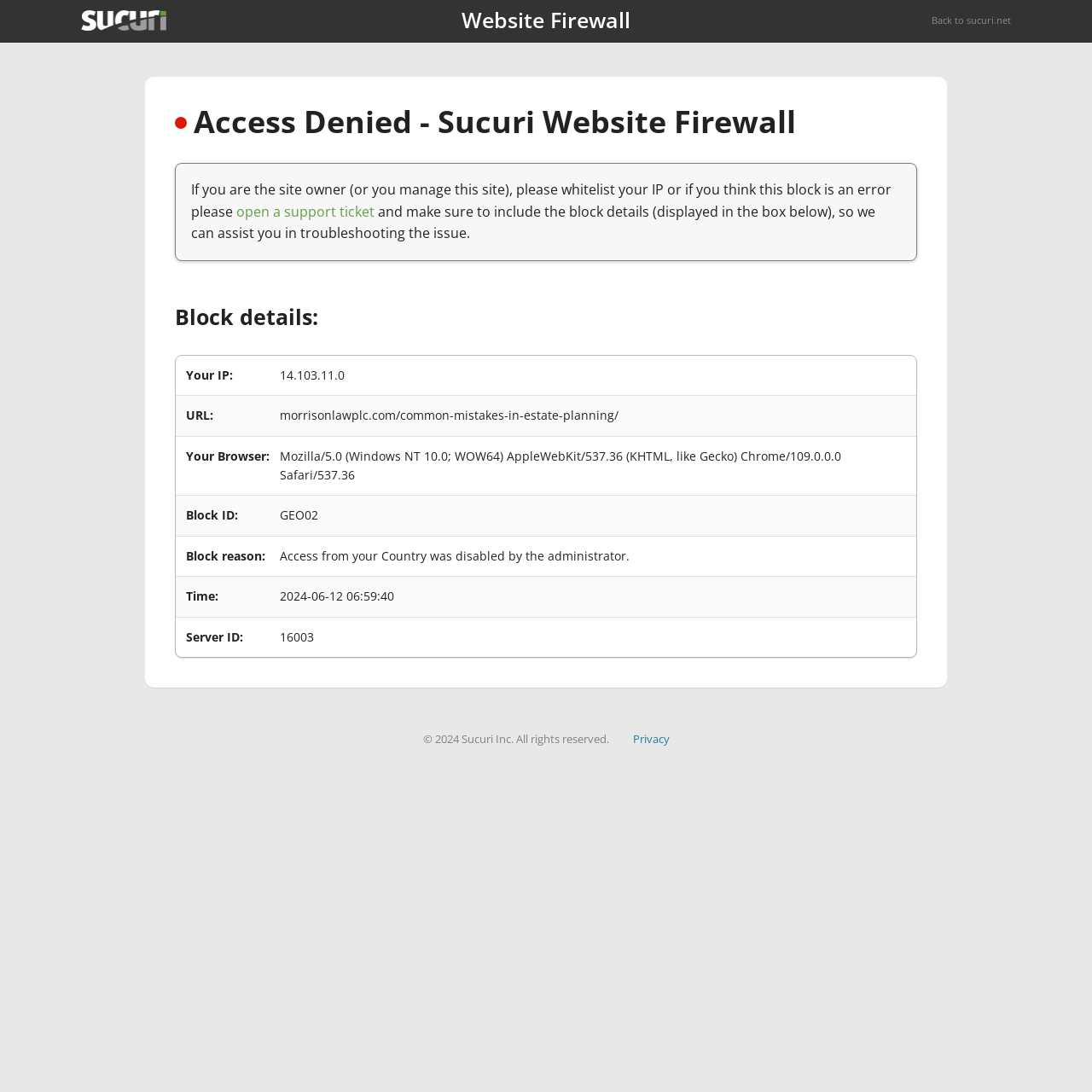Provide the bounding box coordinates of the HTML element this sentence describes: "Privacy". The bounding box coordinates consist of four float numbers between 0 and 1, i.e., [left, top, right, bottom].

[0.579, 0.669, 0.613, 0.684]